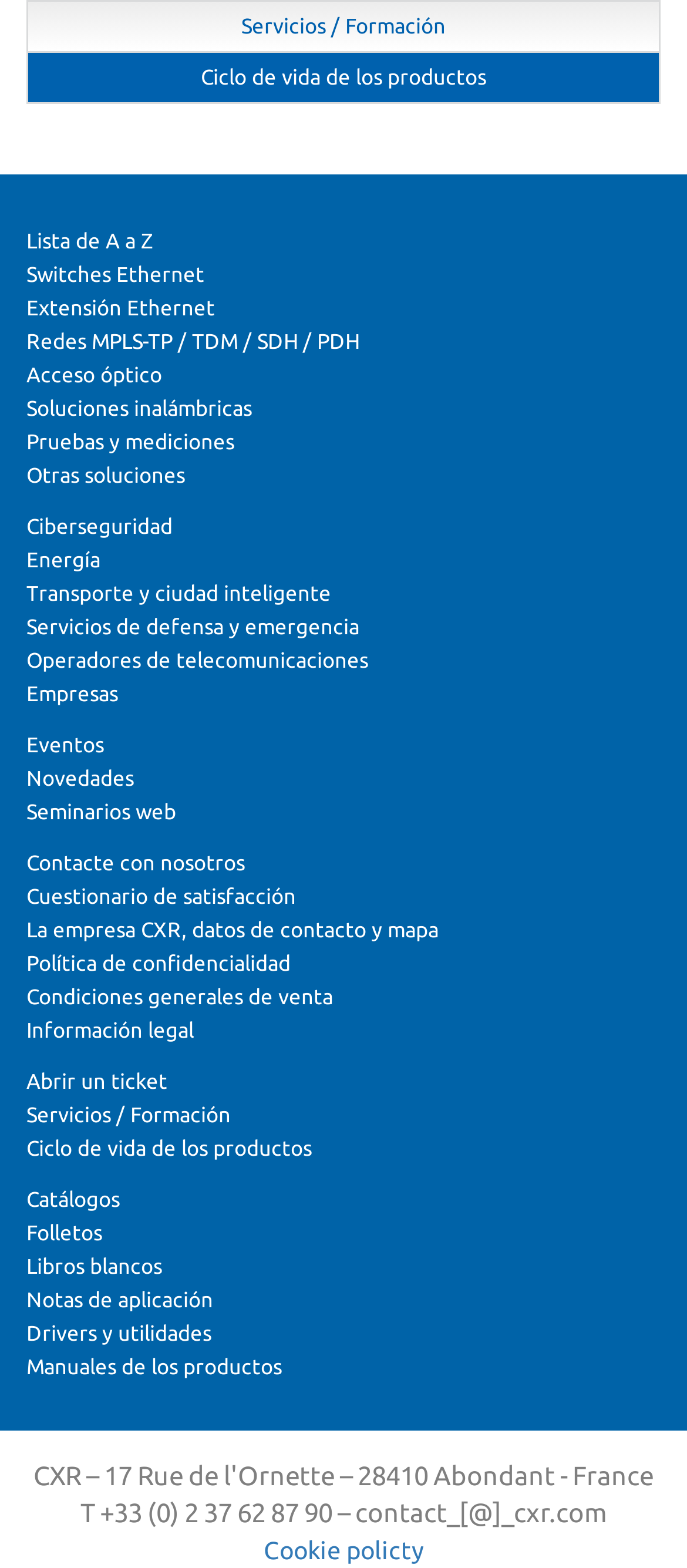Given the webpage screenshot, identify the bounding box of the UI element that matches this description: "Servicios de defensa y emergencia".

[0.038, 0.392, 0.523, 0.406]